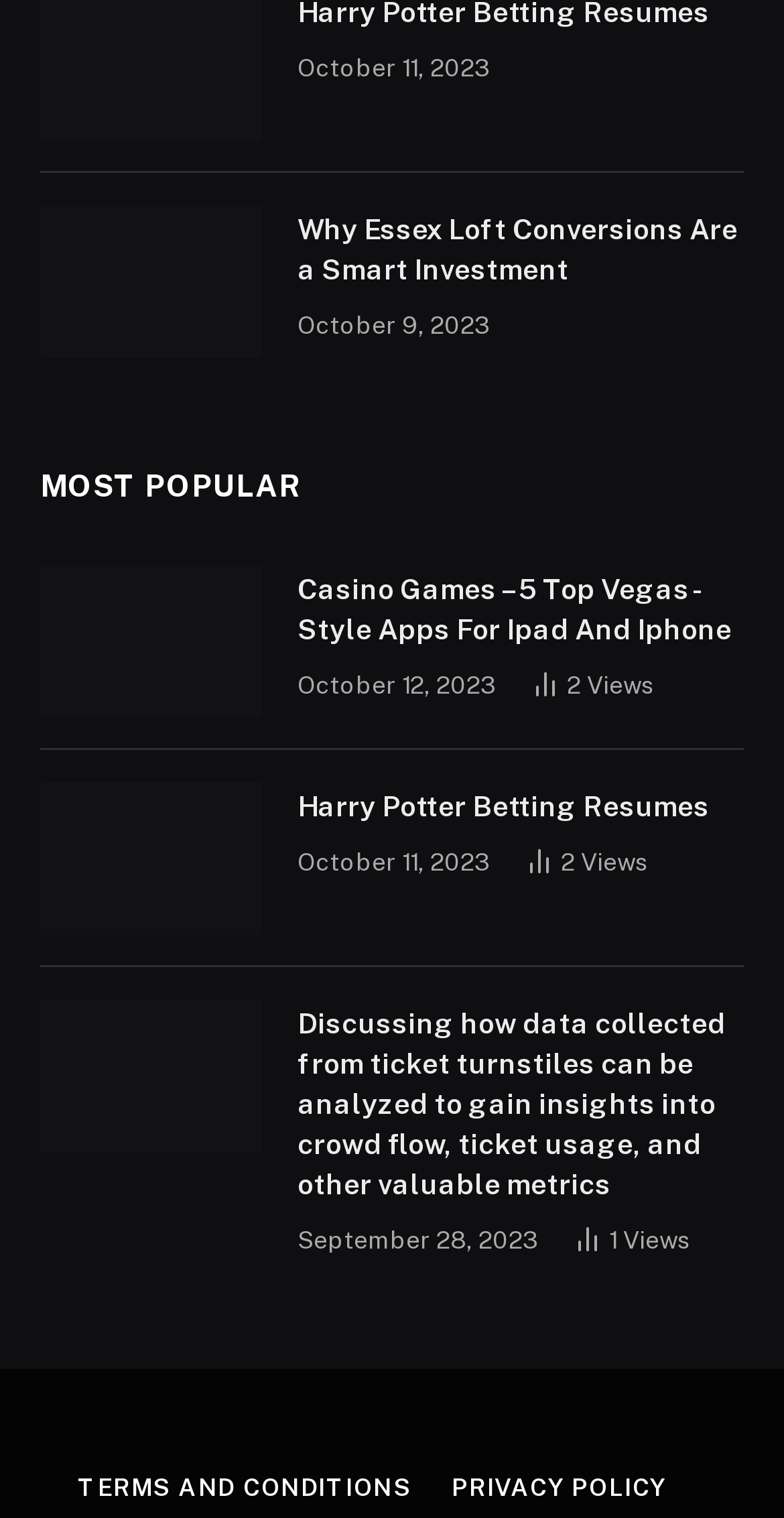With reference to the screenshot, provide a detailed response to the question below:
What is the category of the article with the title 'Harry Potter Betting Resumes'?

The article with the title 'Harry Potter Betting Resumes' is located under the heading element with the text 'MOST POPULAR', which indicates the category of the article.